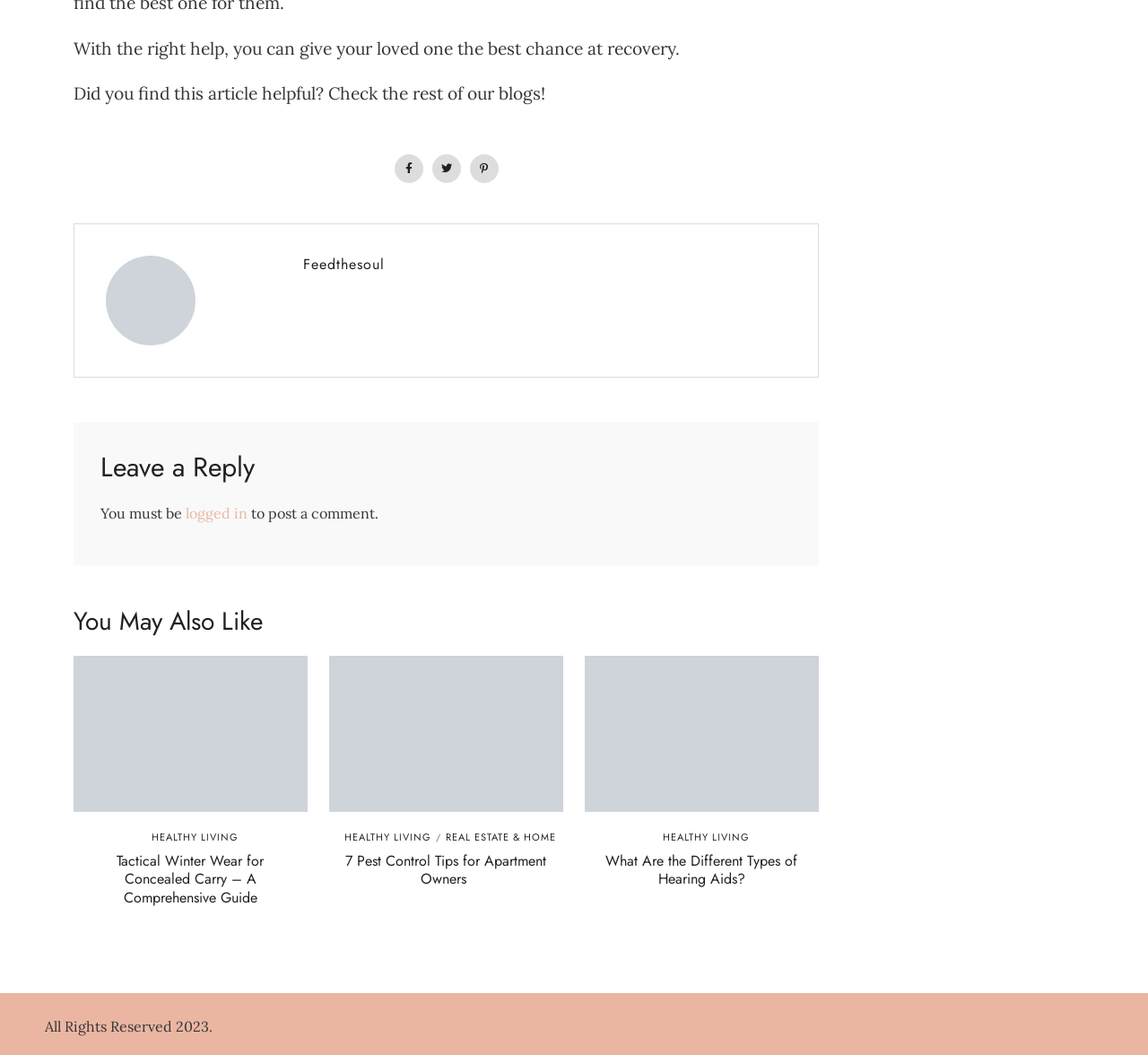Provide the bounding box coordinates of the HTML element described by the text: "Real Estate & Home". The coordinates should be in the format [left, top, right, bottom] with values between 0 and 1.

[0.389, 0.787, 0.485, 0.8]